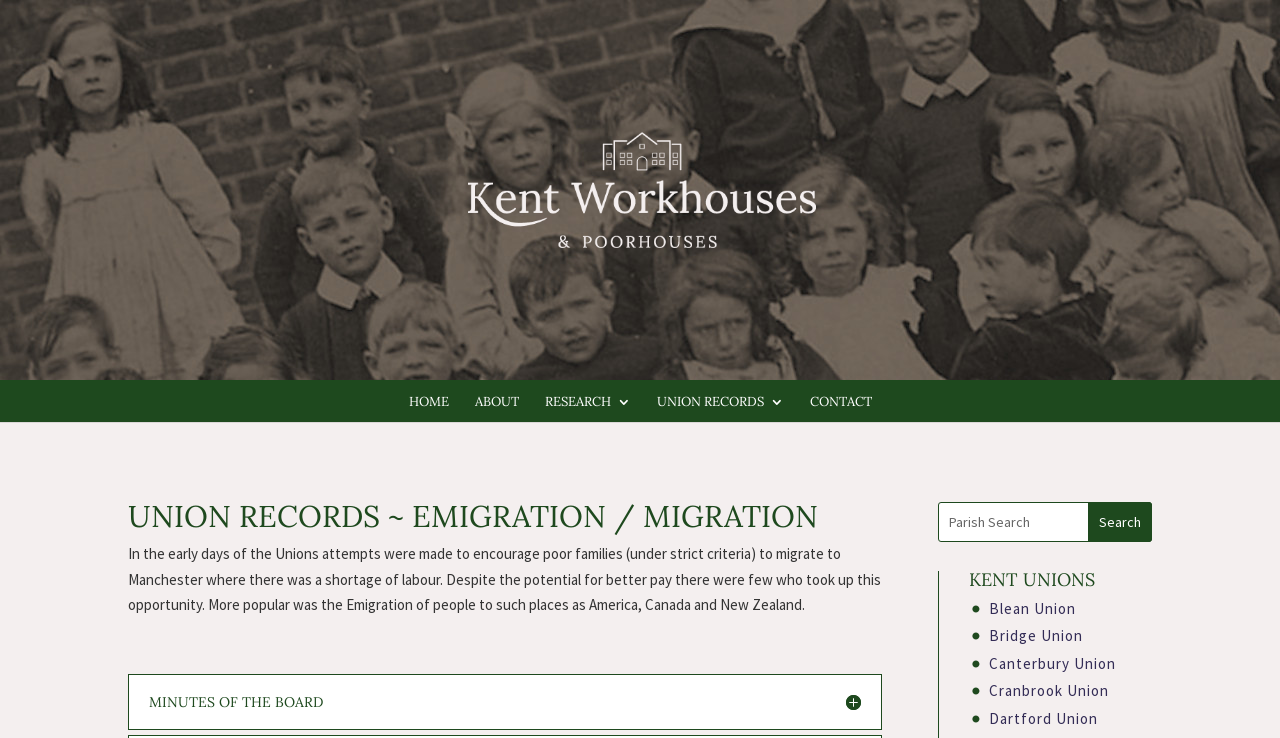Specify the bounding box coordinates of the element's area that should be clicked to execute the given instruction: "Search for union records". The coordinates should be four float numbers between 0 and 1, i.e., [left, top, right, bottom].

[0.513, 0.535, 0.612, 0.572]